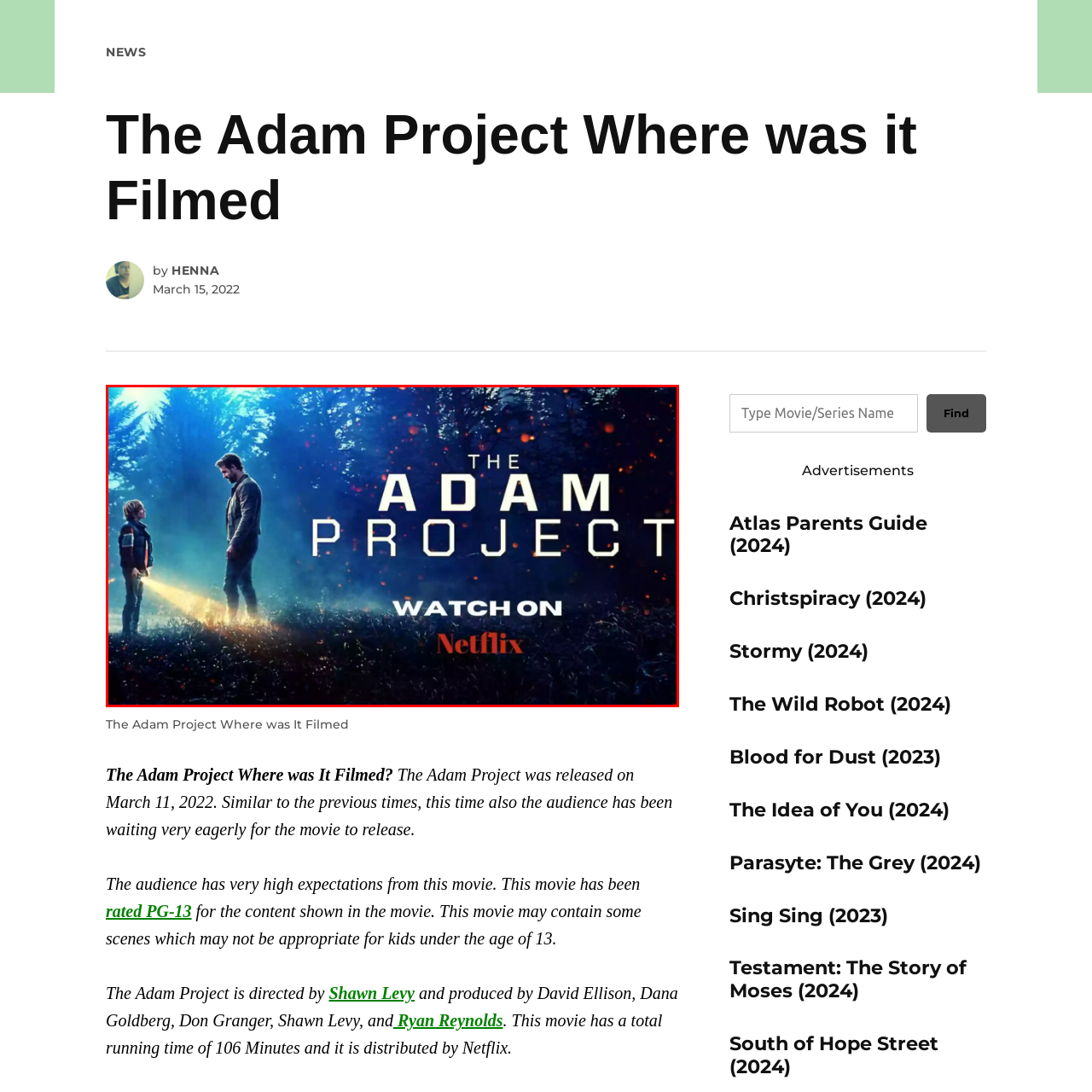Inspect the image outlined by the red box and answer the question using a single word or phrase:
Where can the film be streamed?

Netflix